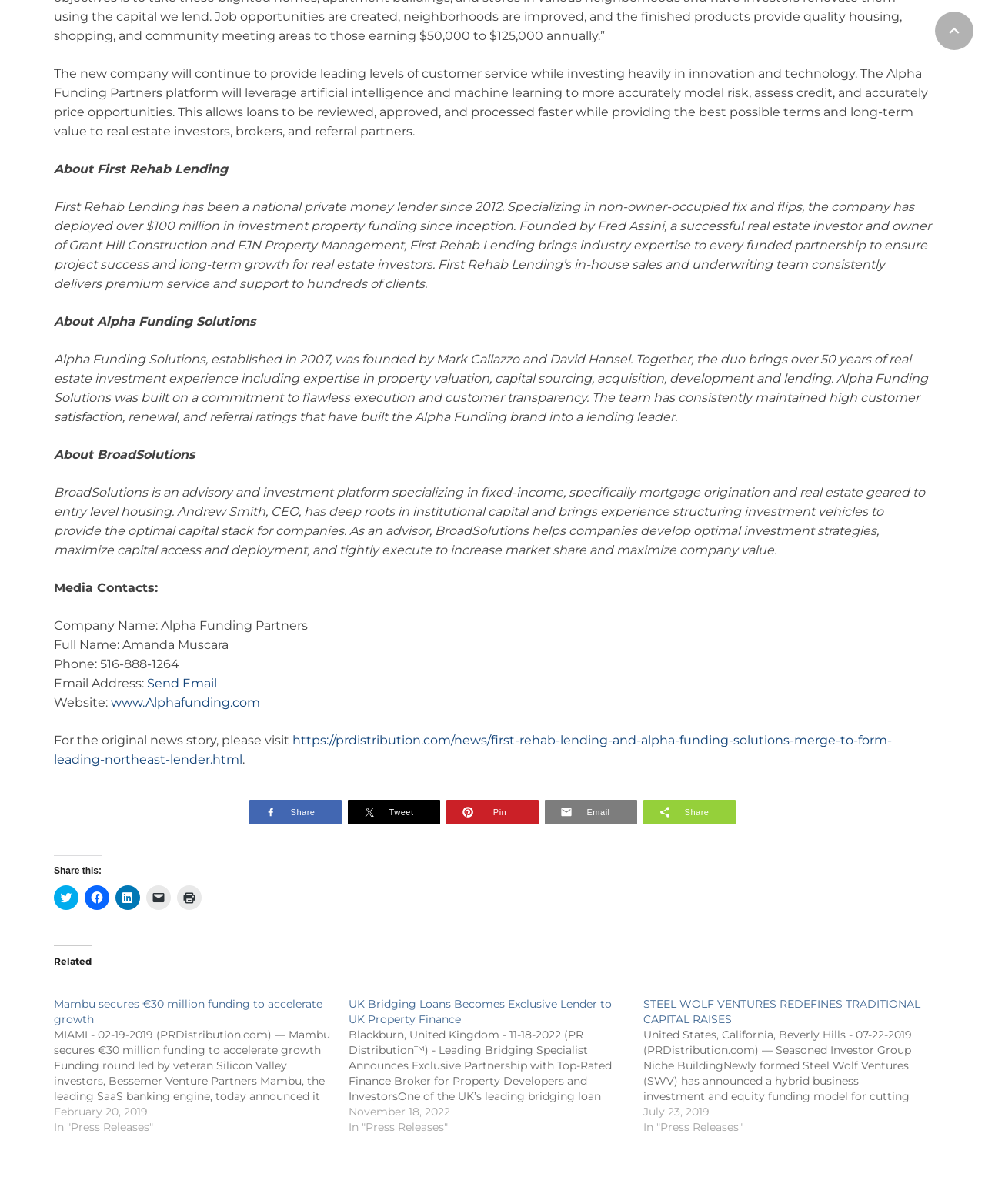Please determine the bounding box coordinates of the element's region to click for the following instruction: "Go back to top".

[0.949, 0.01, 0.988, 0.042]